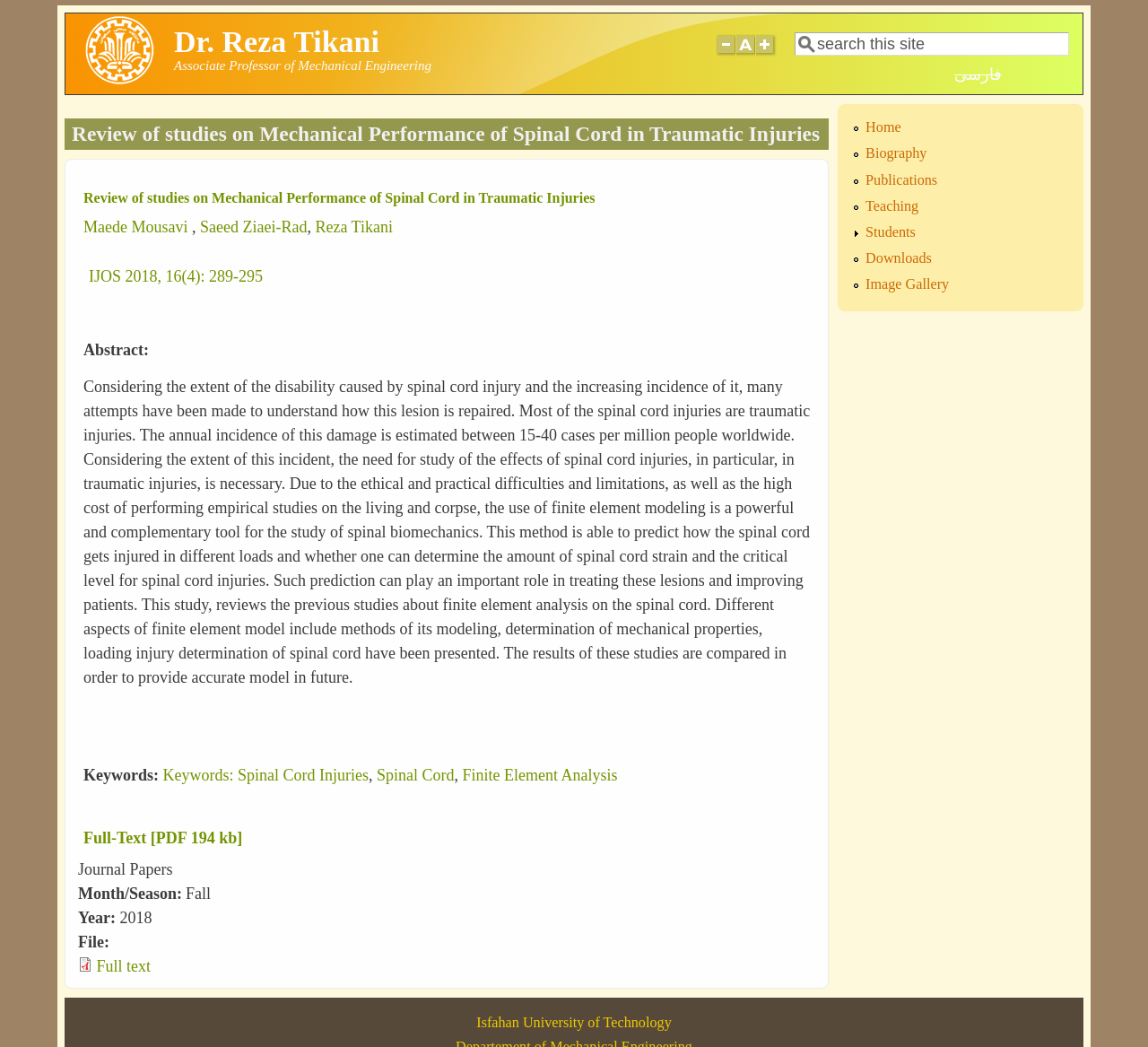Locate the bounding box coordinates of the area to click to fulfill this instruction: "Search this site". The bounding box should be presented as four float numbers between 0 and 1, in the order [left, top, right, bottom].

[0.692, 0.031, 0.931, 0.053]